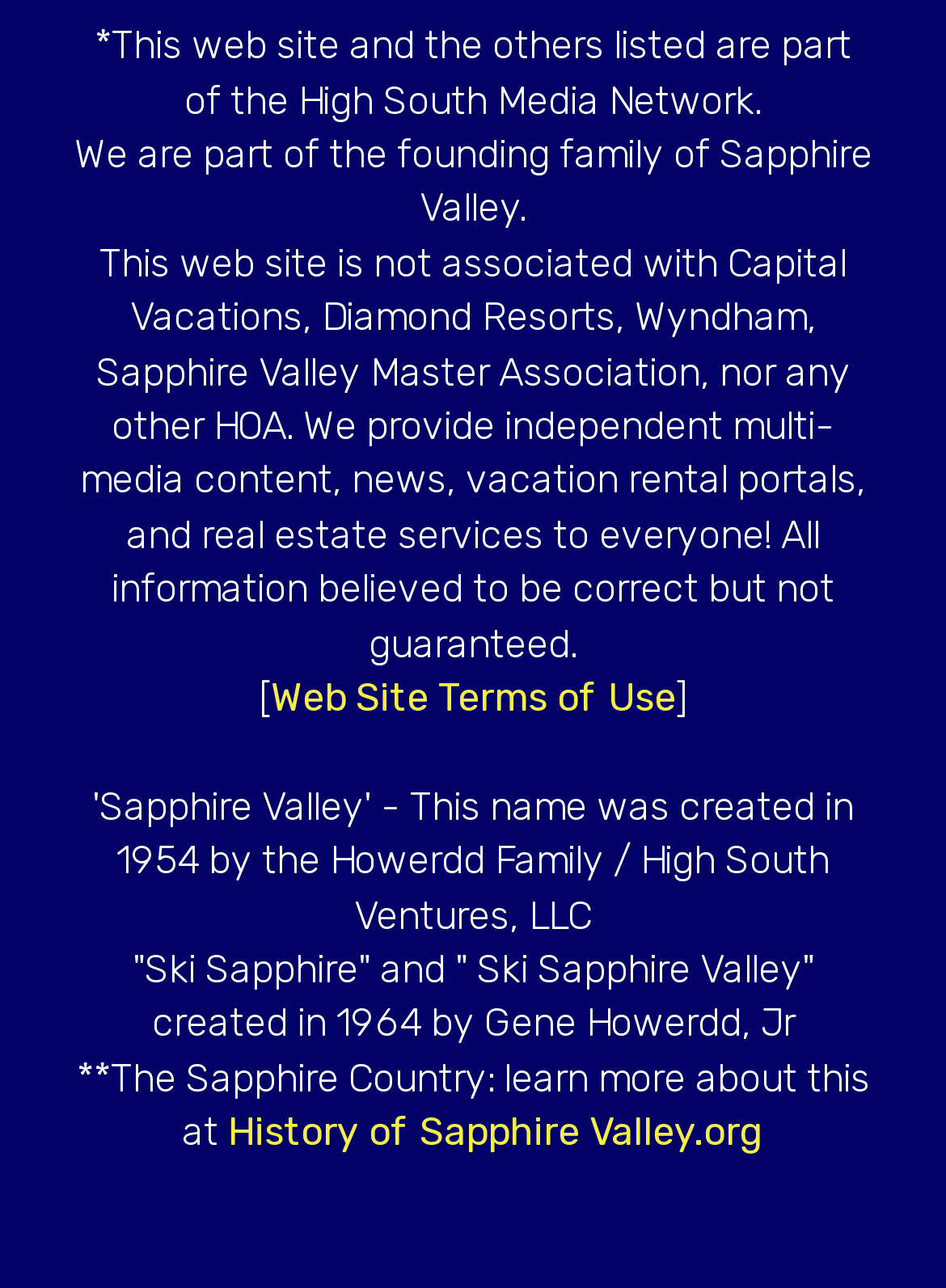Respond concisely with one word or phrase to the following query:
What is the name of the media network?

High South Media Network